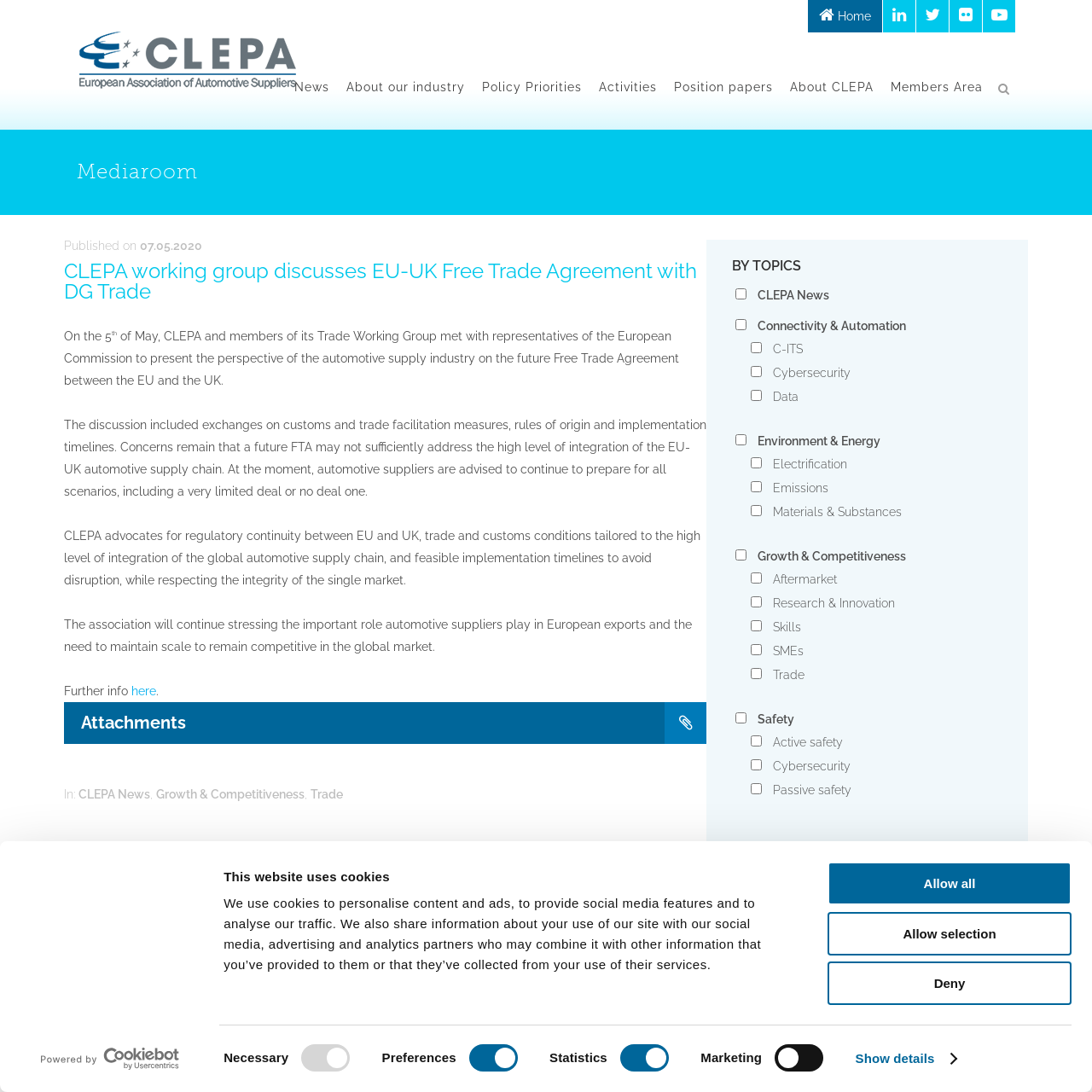Provide the bounding box coordinates for the area that should be clicked to complete the instruction: "Click the 'Deny' button".

[0.758, 0.88, 0.981, 0.92]